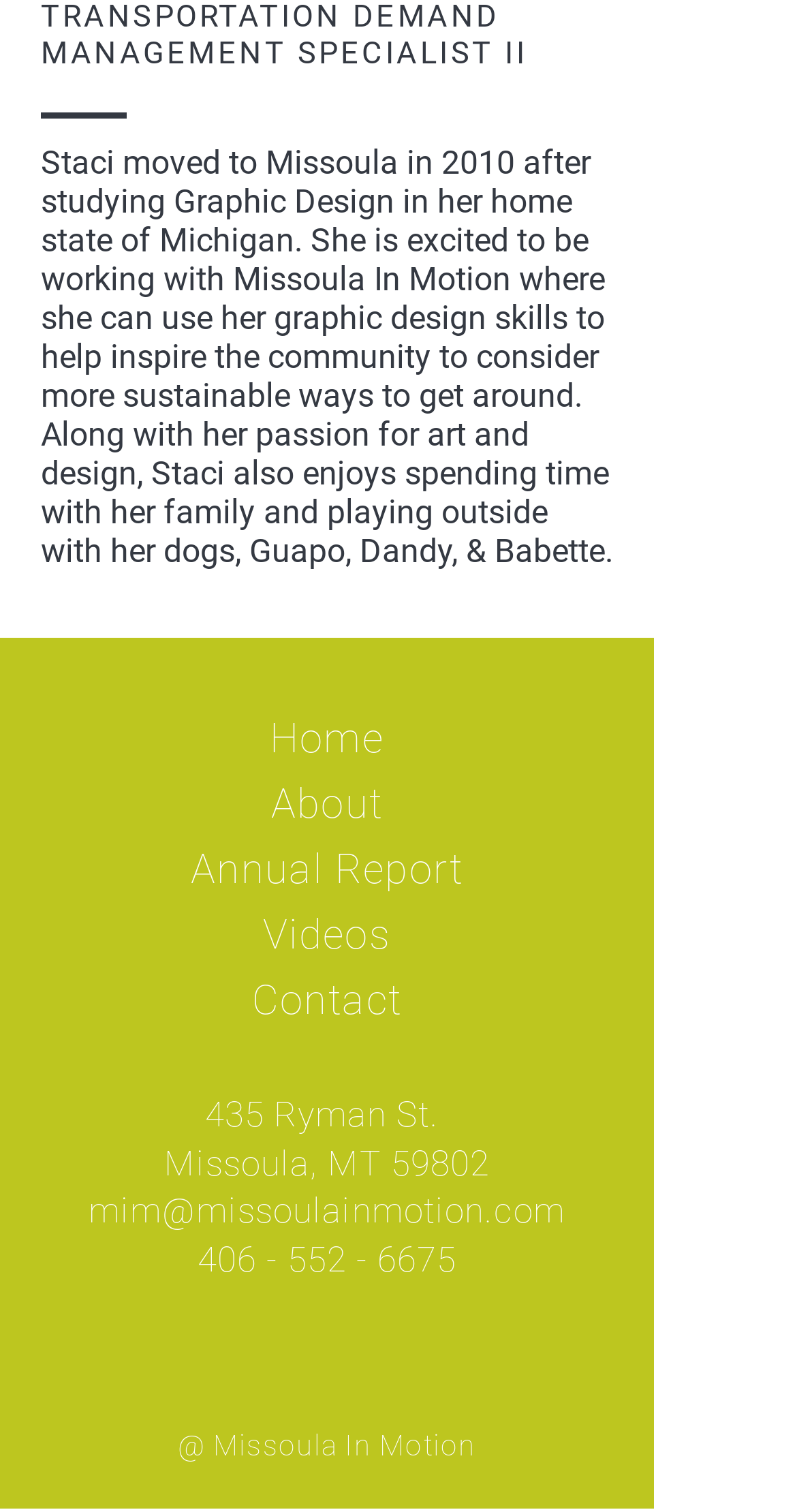How many navigation links are above the address?
Using the details shown in the screenshot, provide a comprehensive answer to the question.

By examining the link elements above the address, we can count five navigation links: 'Home', 'About', 'Annual Report', 'Videos', and 'Contact'.